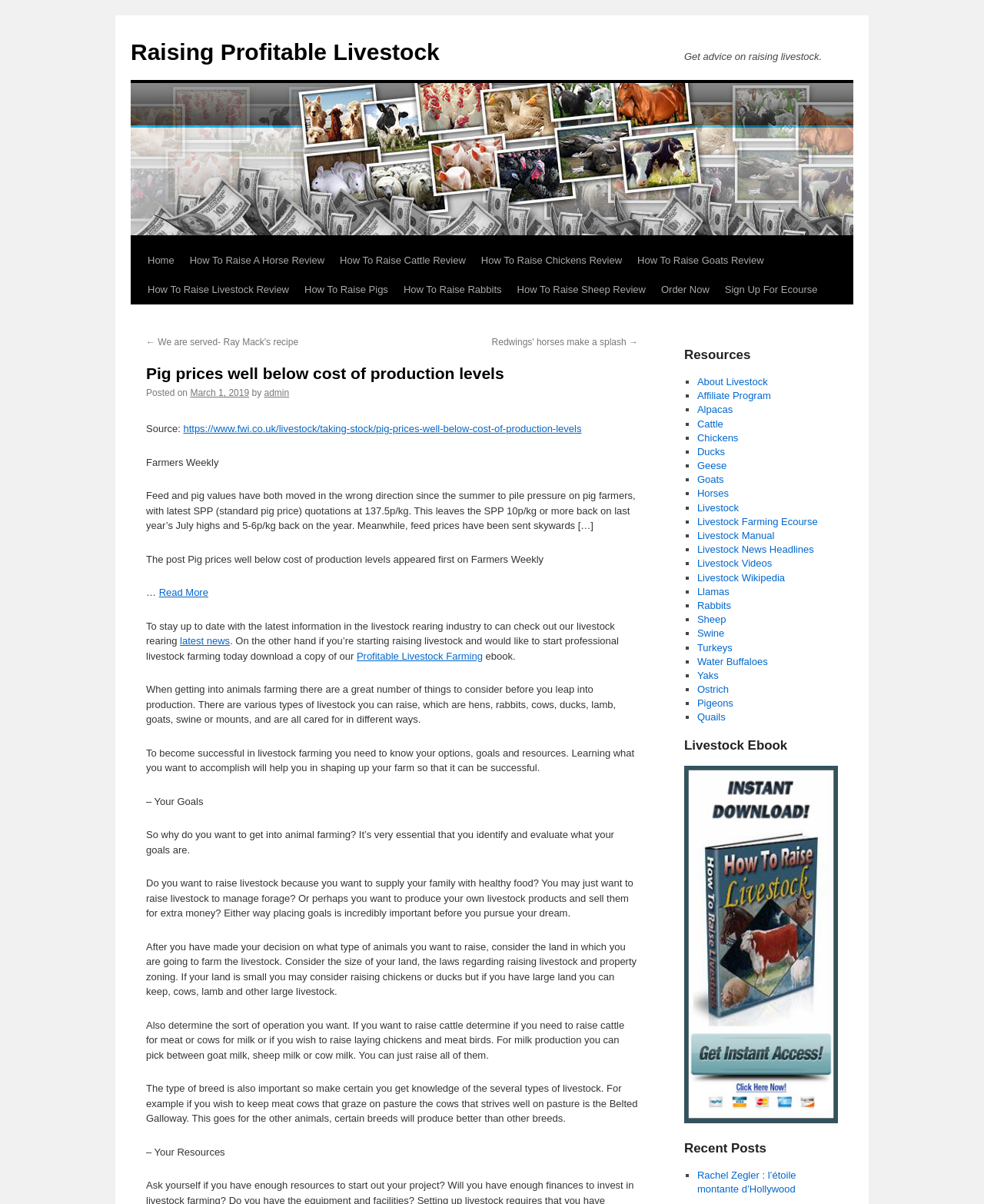Identify the bounding box coordinates necessary to click and complete the given instruction: "Click on 'How To Raise Pigs'".

[0.302, 0.229, 0.402, 0.253]